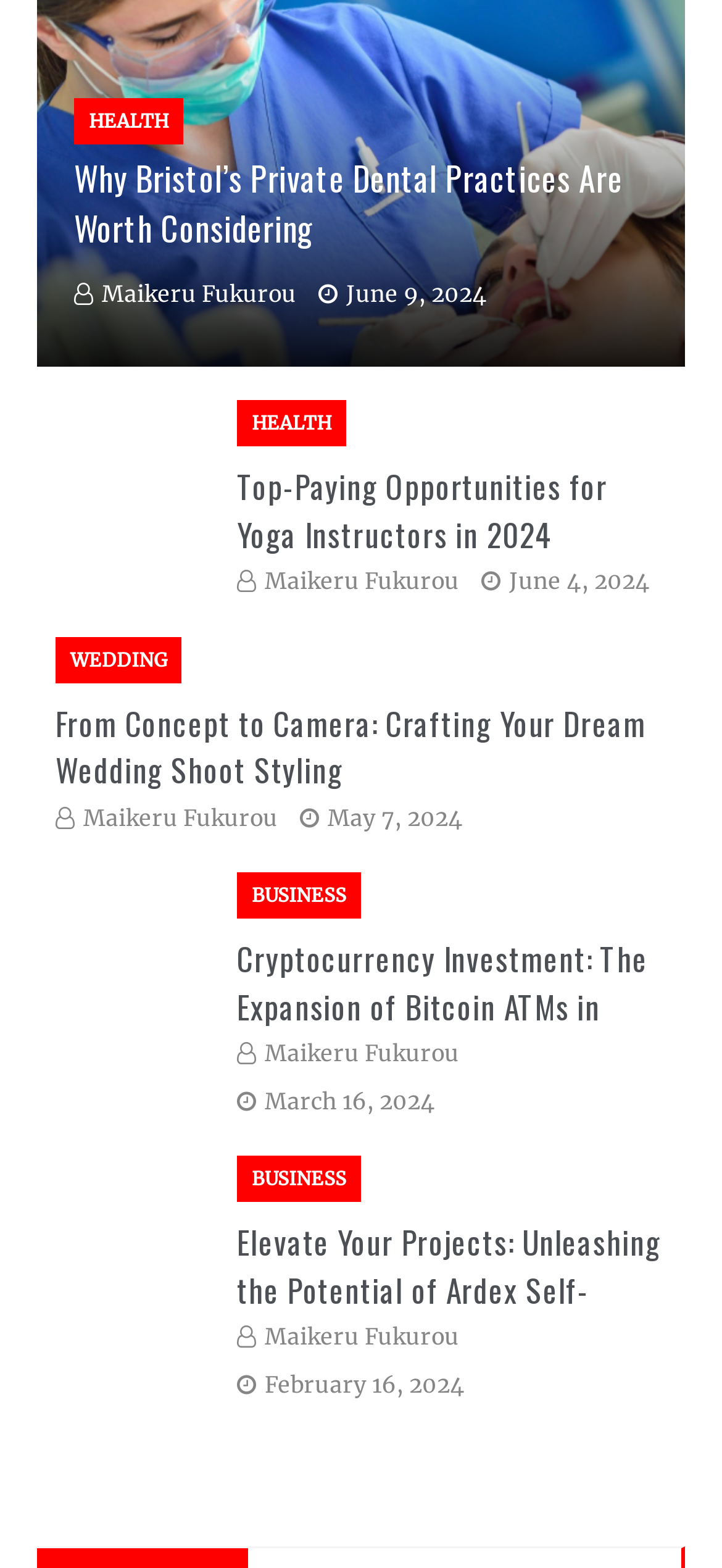What is the category of the article 'Elevate Your Projects: Unleashing the Potential of Ardex Self-Leveling Screed in Construction'?
Look at the image and respond with a single word or a short phrase.

BUSINESS